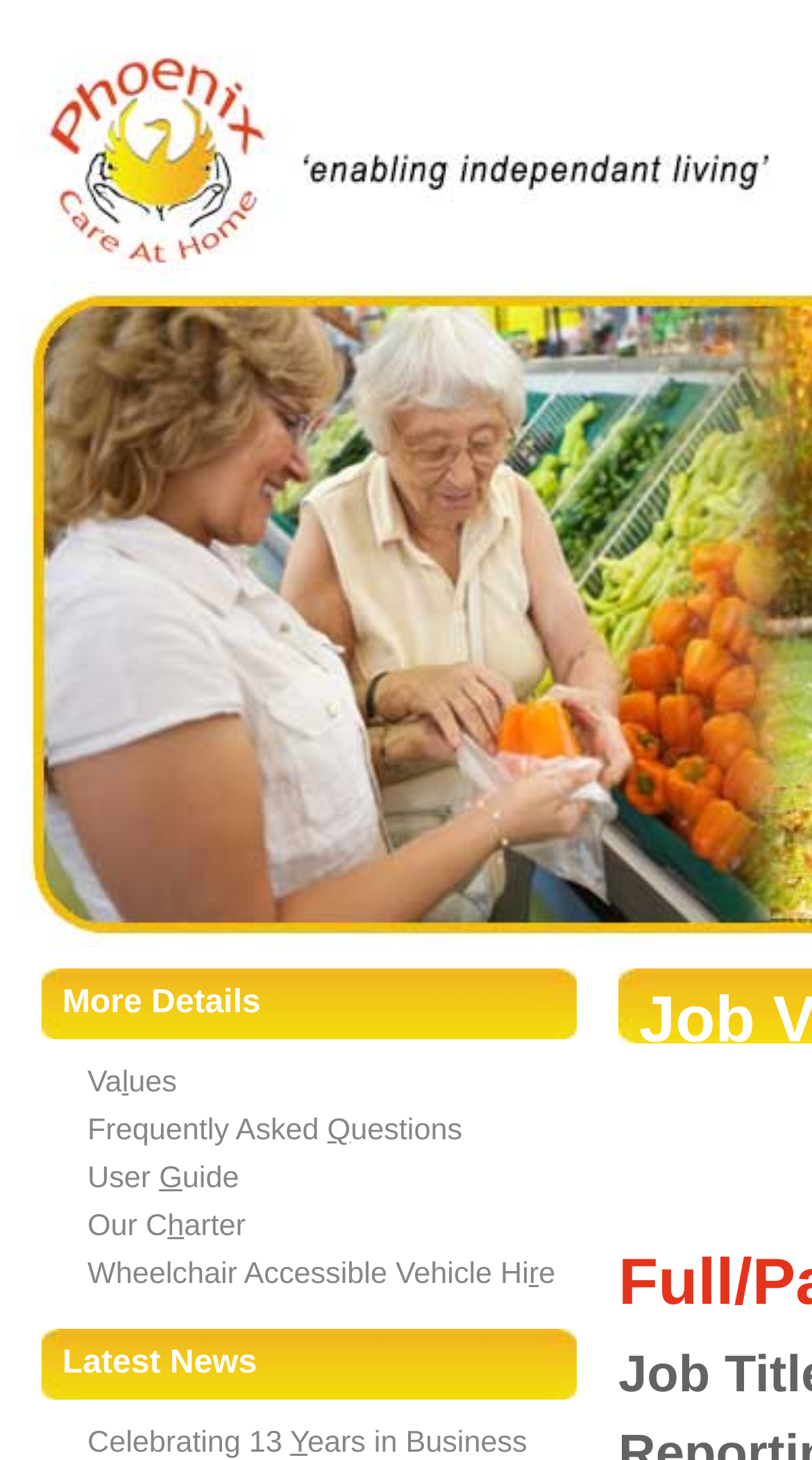Answer the question using only a single word or phrase: 
What is the first link on the webpage?

Values